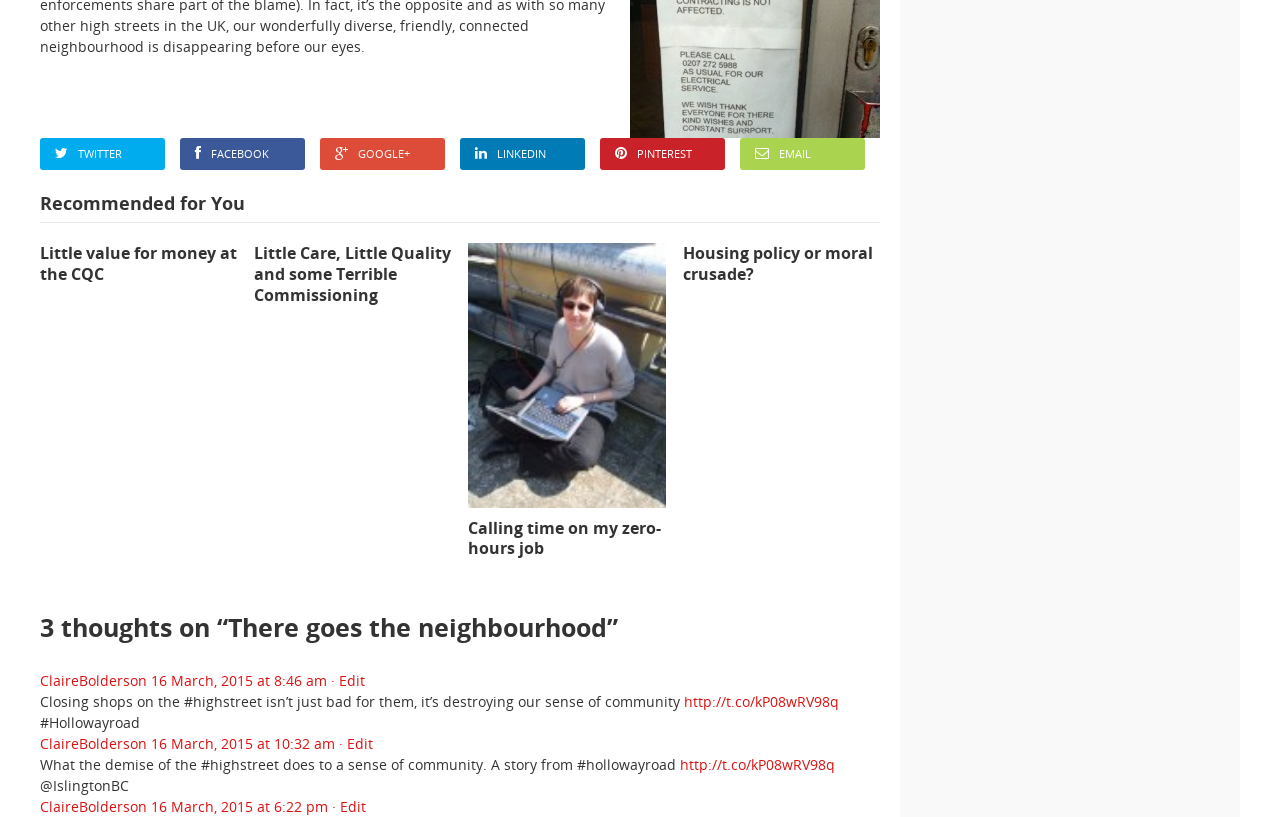Please use the details from the image to answer the following question comprehensively:
What is the topic of the third article?

I read the content of the third article and found that it is discussing the topic of highstreet and its impact on community.